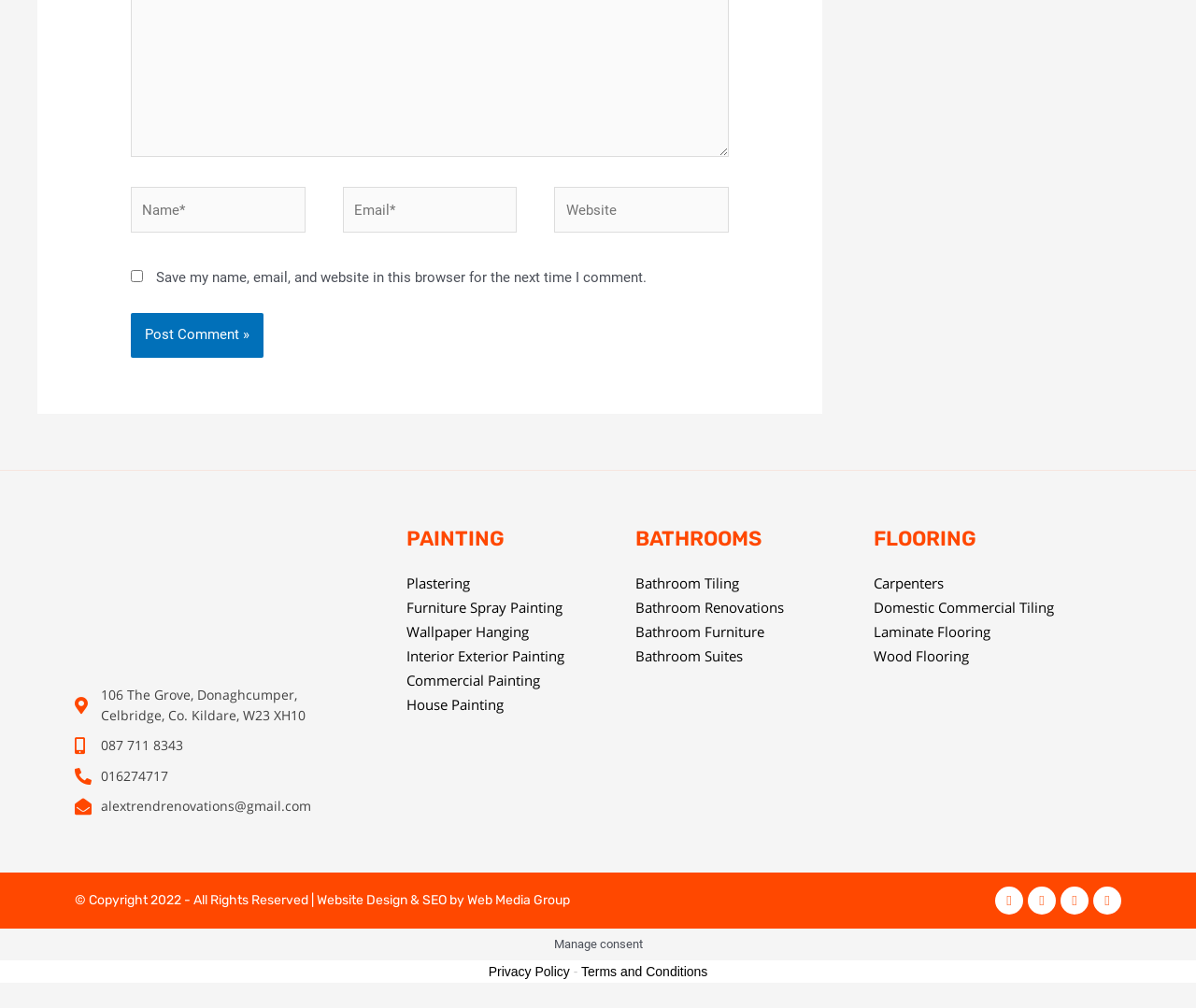Please specify the bounding box coordinates of the clickable section necessary to execute the following command: "Enter your name".

[0.109, 0.186, 0.255, 0.231]